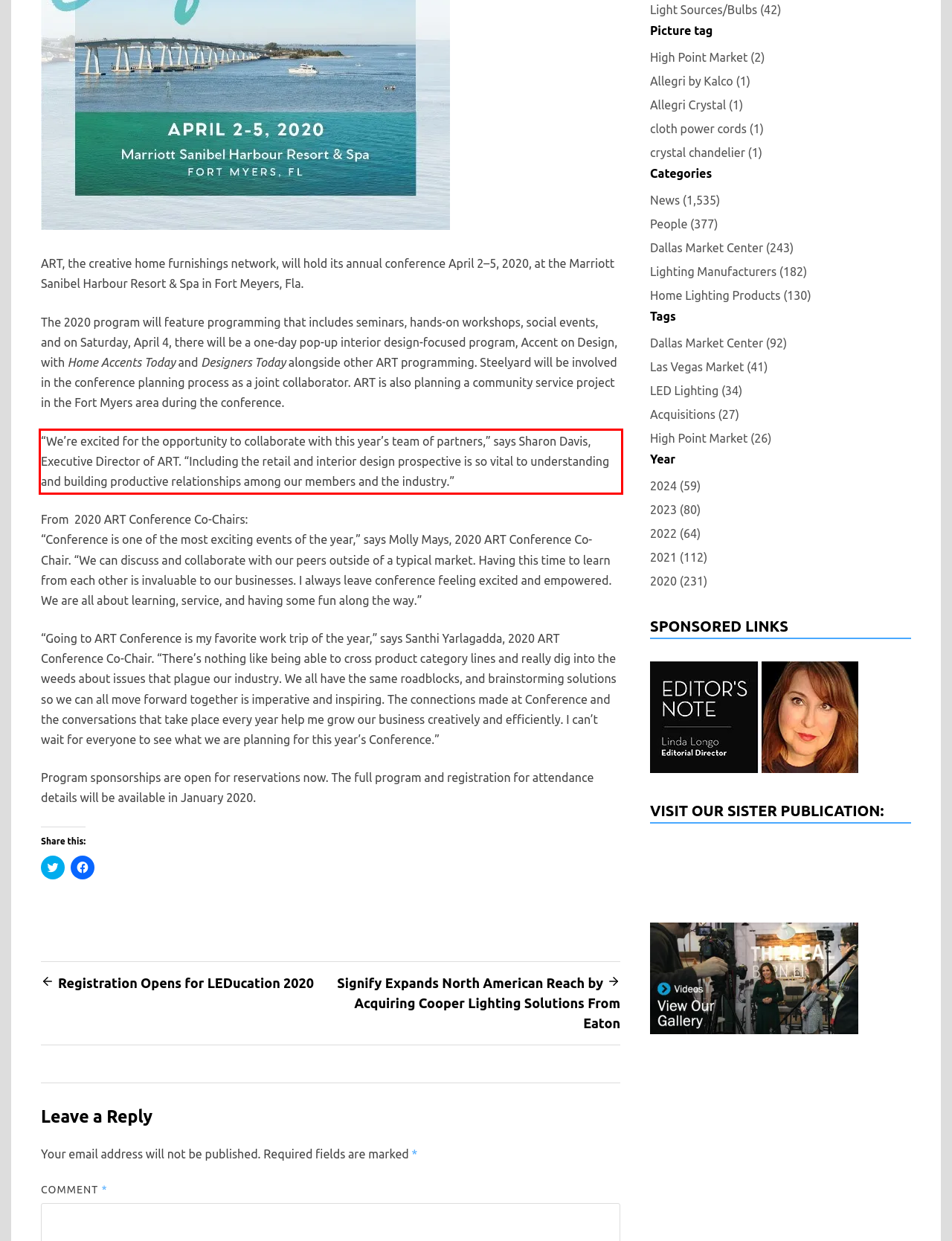You are given a screenshot of a webpage with a UI element highlighted by a red bounding box. Please perform OCR on the text content within this red bounding box.

“We’re excited for the opportunity to collaborate with this year’s team of partners,” says Sharon Davis, Executive Director of ART. “Including the retail and interior design prospective is so vital to understanding and building productive relationships among our members and the industry.”